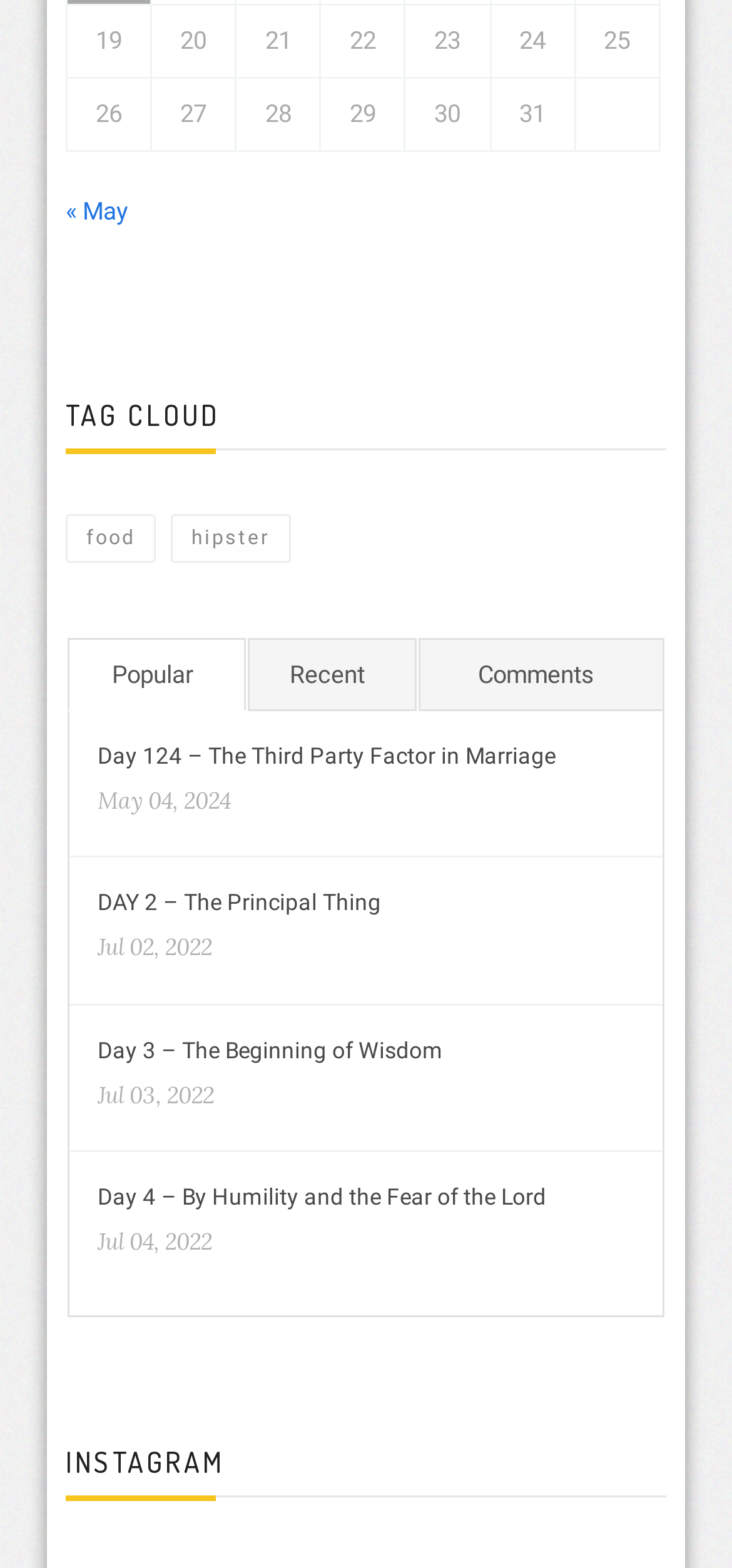What is the date of the first article?
Based on the image, provide your answer in one word or phrase.

May 04, 2024